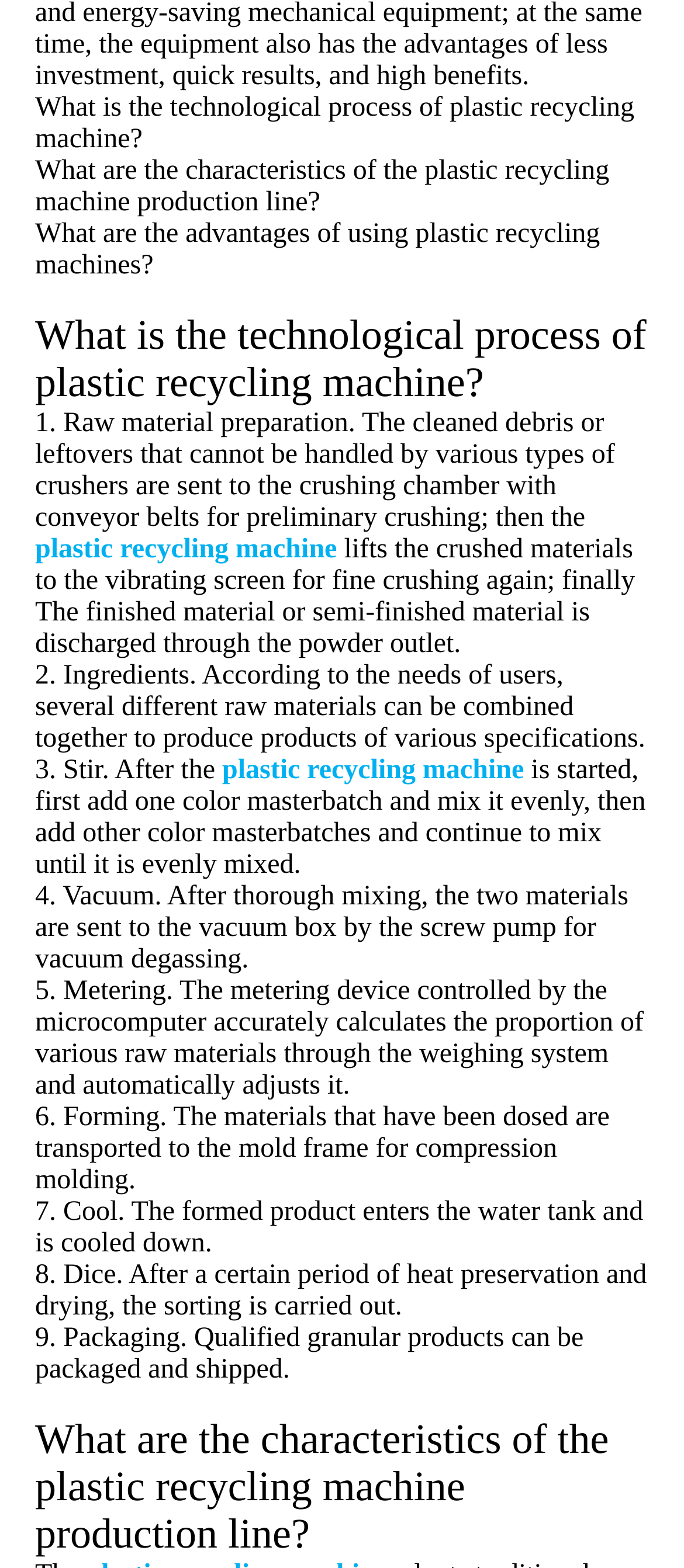Please locate the bounding box coordinates of the region I need to click to follow this instruction: "Click the link to learn more about plastic recycling machine".

[0.051, 0.34, 0.493, 0.359]